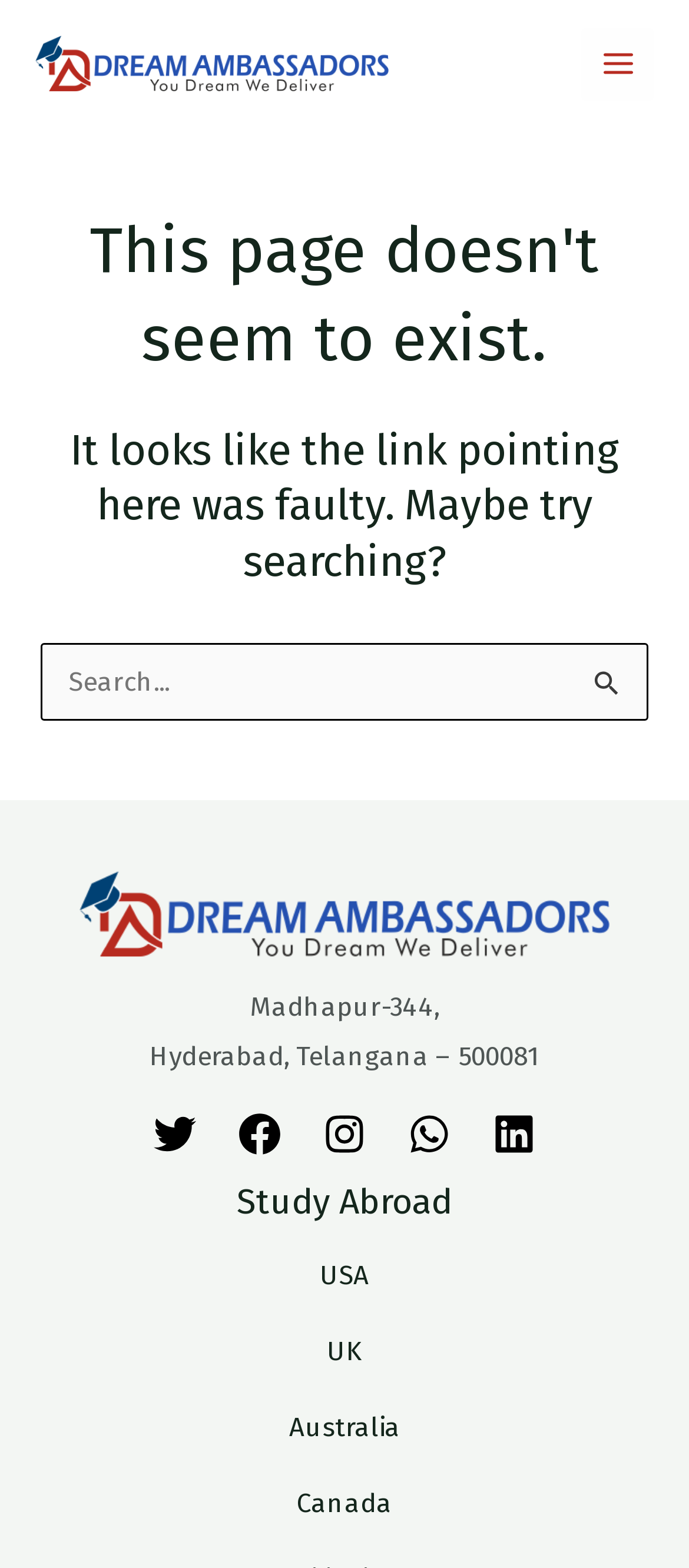Find the bounding box coordinates of the clickable area required to complete the following action: "Select the USA option".

[0.464, 0.804, 0.536, 0.824]